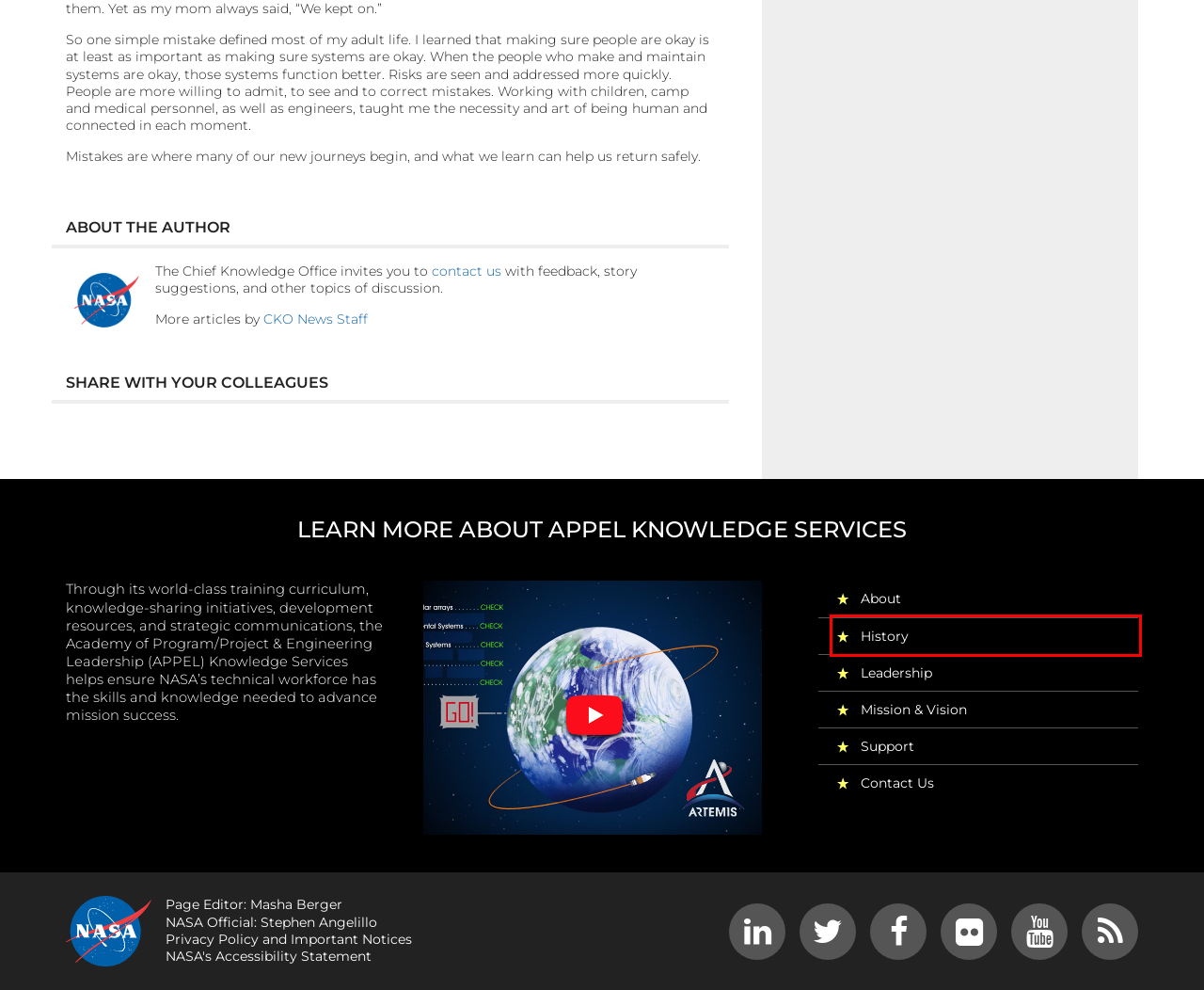Given a webpage screenshot featuring a red rectangle around a UI element, please determine the best description for the new webpage that appears after the element within the bounding box is clicked. The options are:
A. Mission & Vision | APPEL Knowledge Services
B. Leadership | APPEL Knowledge Services
C. History | APPEL Knowledge Services
D. Support | APPEL Knowledge Services
E. Accessibility
F. NASA Web Privacy Policy and Important Notices - NASA
G. NASA
H. My Best Mistake: Bill Gerstenmaier’s “Balancing Budgets and Work” | APPEL Knowledge Services

C